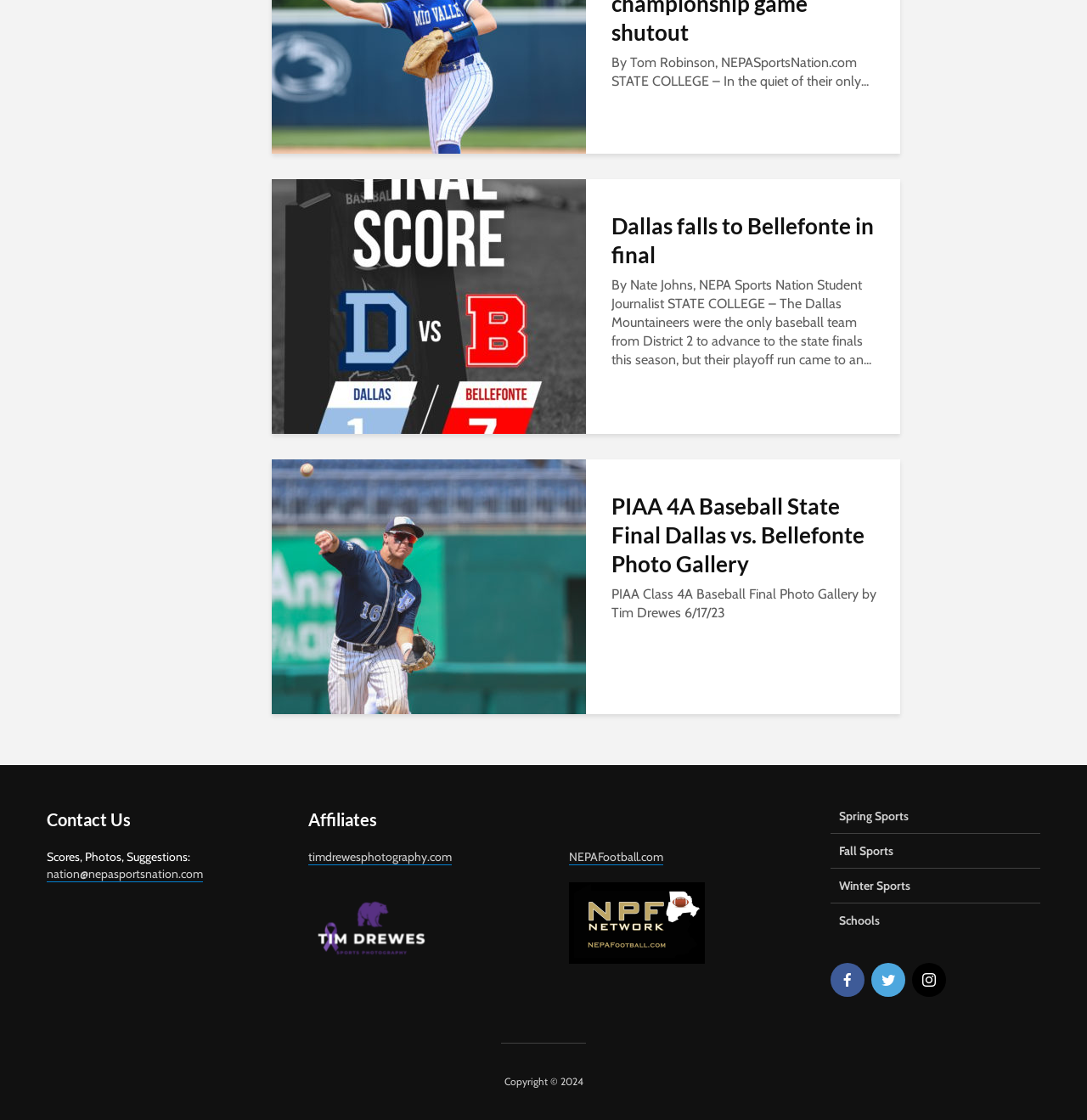Can you identify the bounding box coordinates of the clickable region needed to carry out this instruction: 'Visit NEPAFootball.com'? The coordinates should be four float numbers within the range of 0 to 1, stated as [left, top, right, bottom].

[0.523, 0.758, 0.61, 0.773]